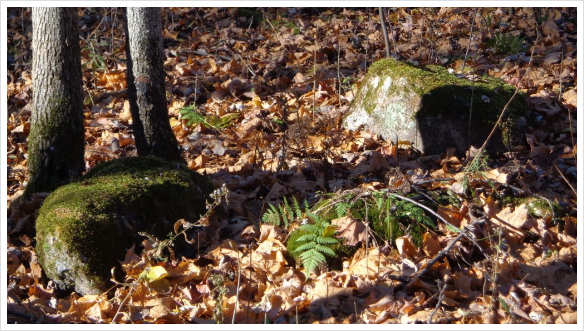What is the primary color of the fern?
Answer the question with a single word or phrase by looking at the picture.

Vibrant green